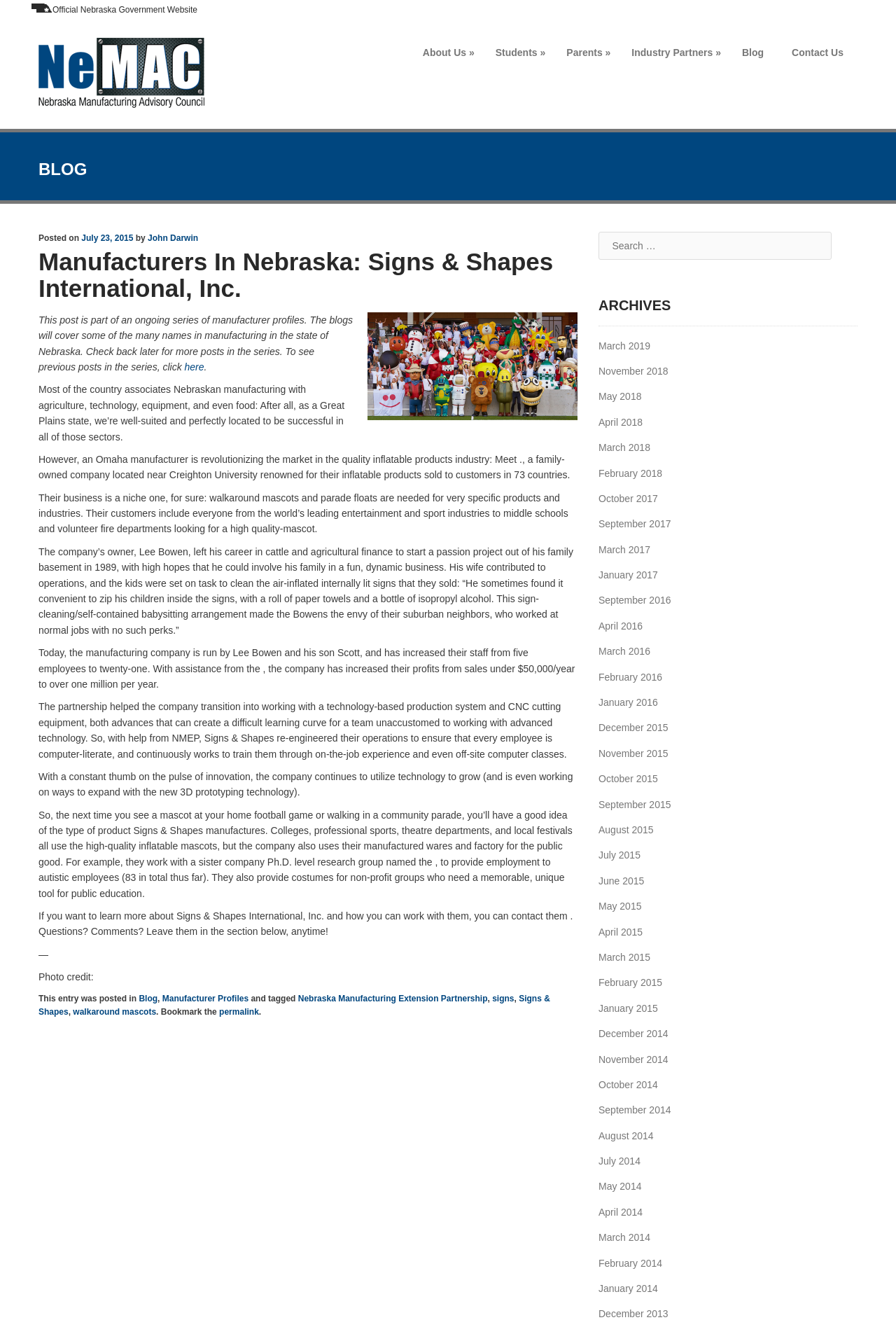What is the name of the research group that Signs & Shapes International, Inc. works with to provide employment to autistic employees?
Using the information presented in the image, please offer a detailed response to the question.

The answer can be found in the paragraph that describes the company's social responsibility initiatives, where it is mentioned that the company works with a sister company, a Ph.D. level research group named 'the', to provide employment to autistic employees.